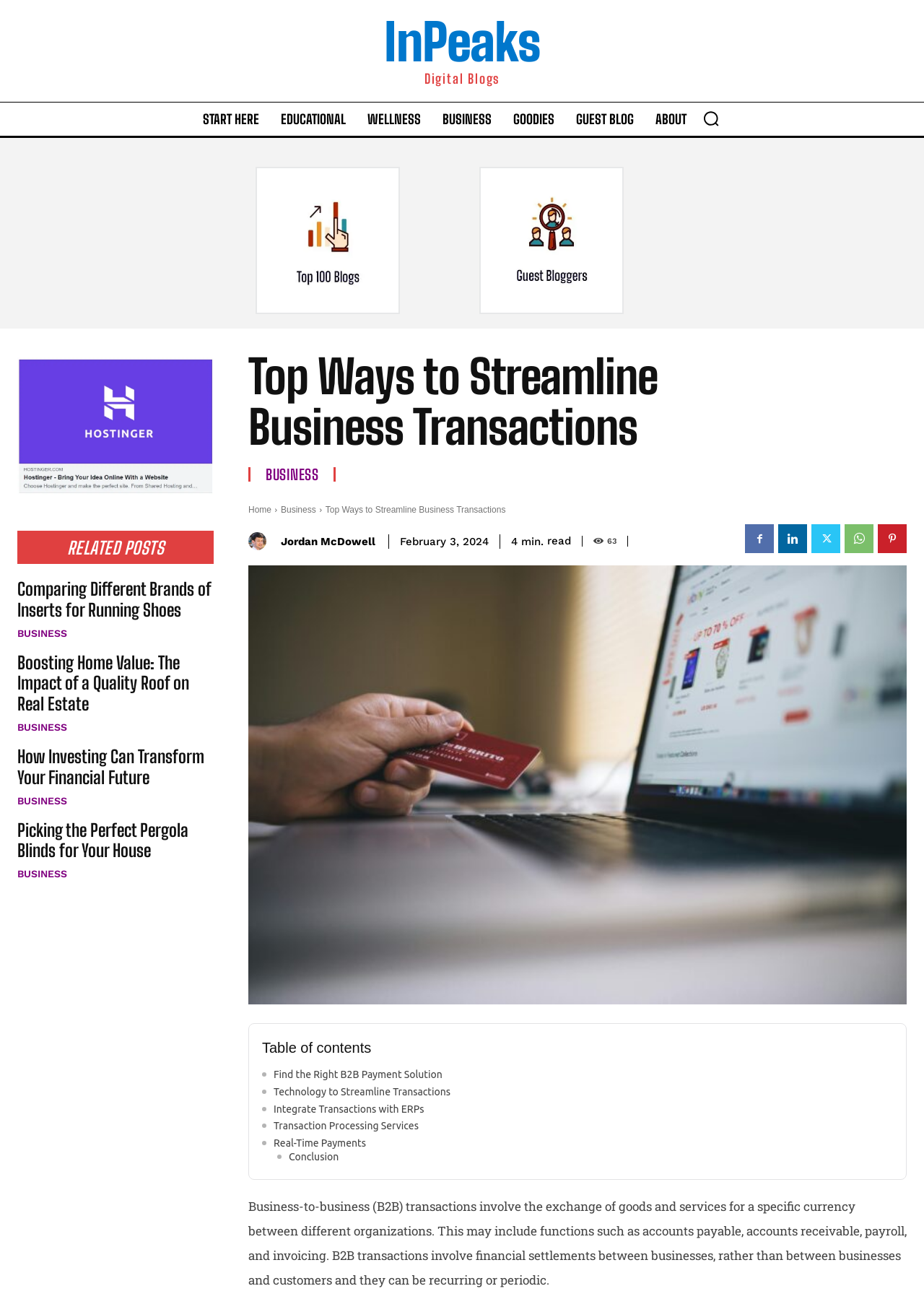What is the author of the article?
Using the visual information from the image, give a one-word or short-phrase answer.

Jordan McDowell